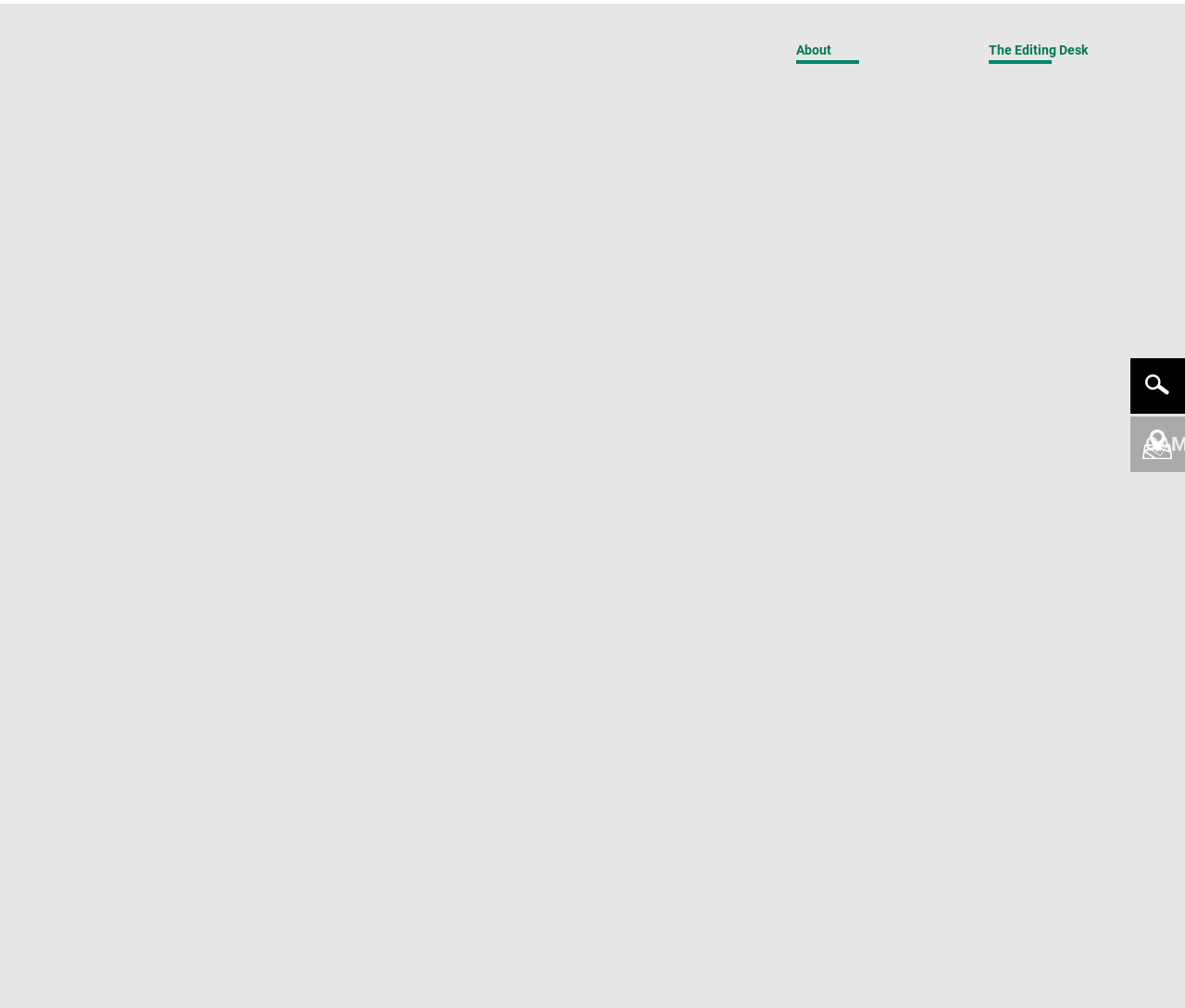Specify the bounding box coordinates of the element's region that should be clicked to achieve the following instruction: "go to KIT homepage". The bounding box coordinates consist of four float numbers between 0 and 1, in the format [left, top, right, bottom].

[0.598, 0.027, 0.627, 0.041]